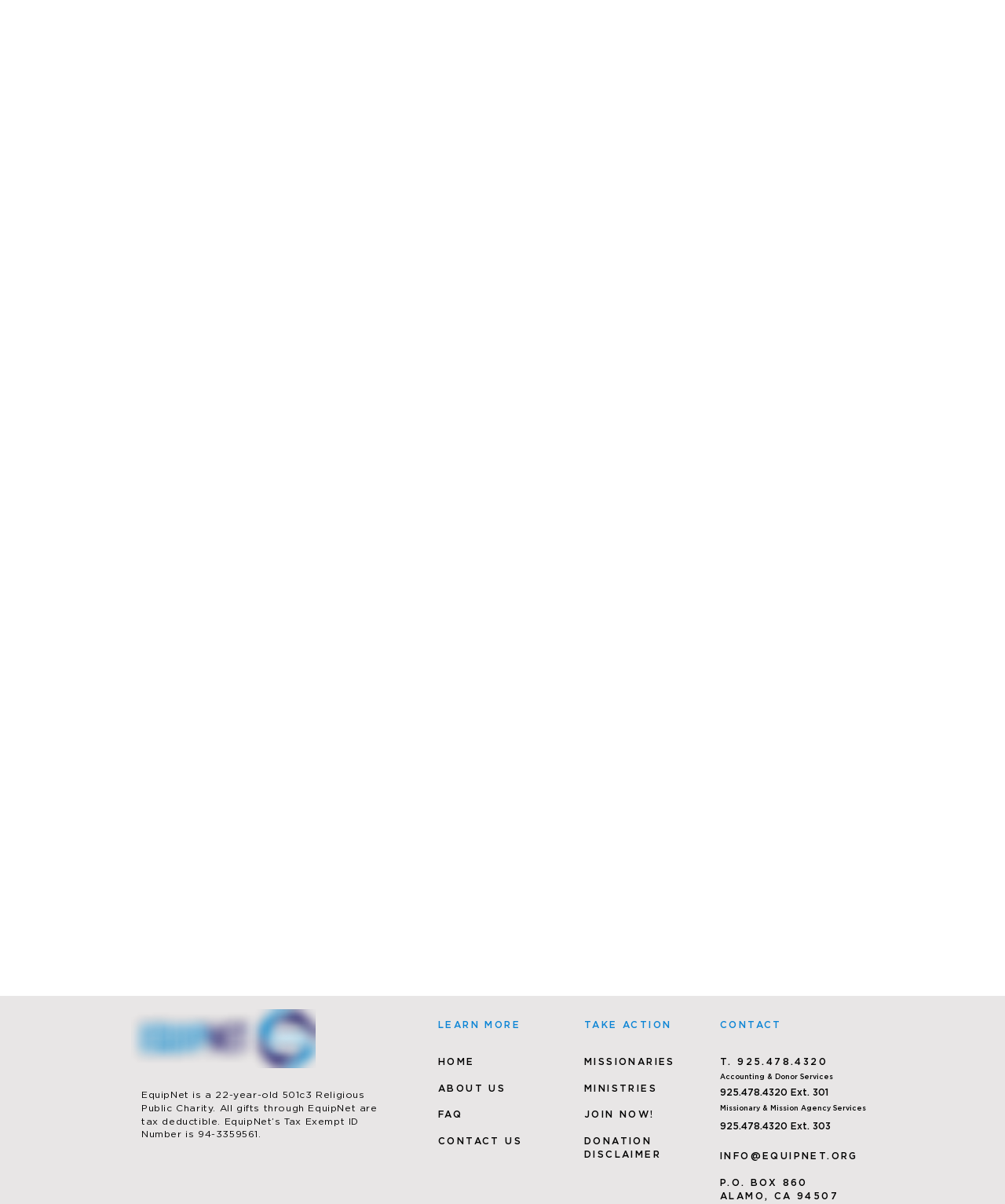Given the element description, predict the bounding box coordinates in the format (top-left x, top-left y, bottom-right x, bottom-right y). Make sure all values are between 0 and 1. Here is the element description: spine and back doctors

None